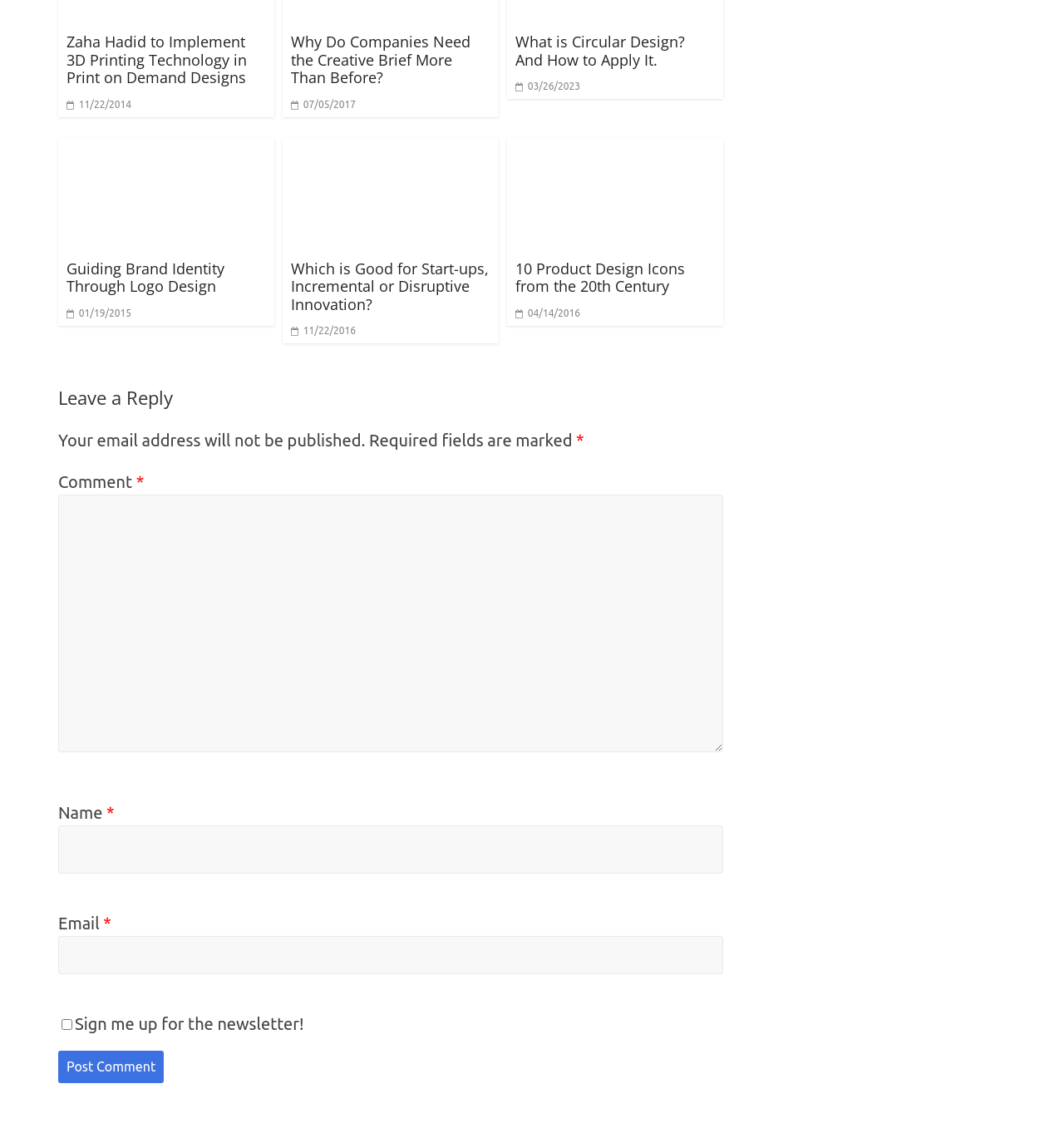Show the bounding box coordinates for the HTML element described as: "04/14/201610/09/2022".

[0.484, 0.271, 0.545, 0.281]